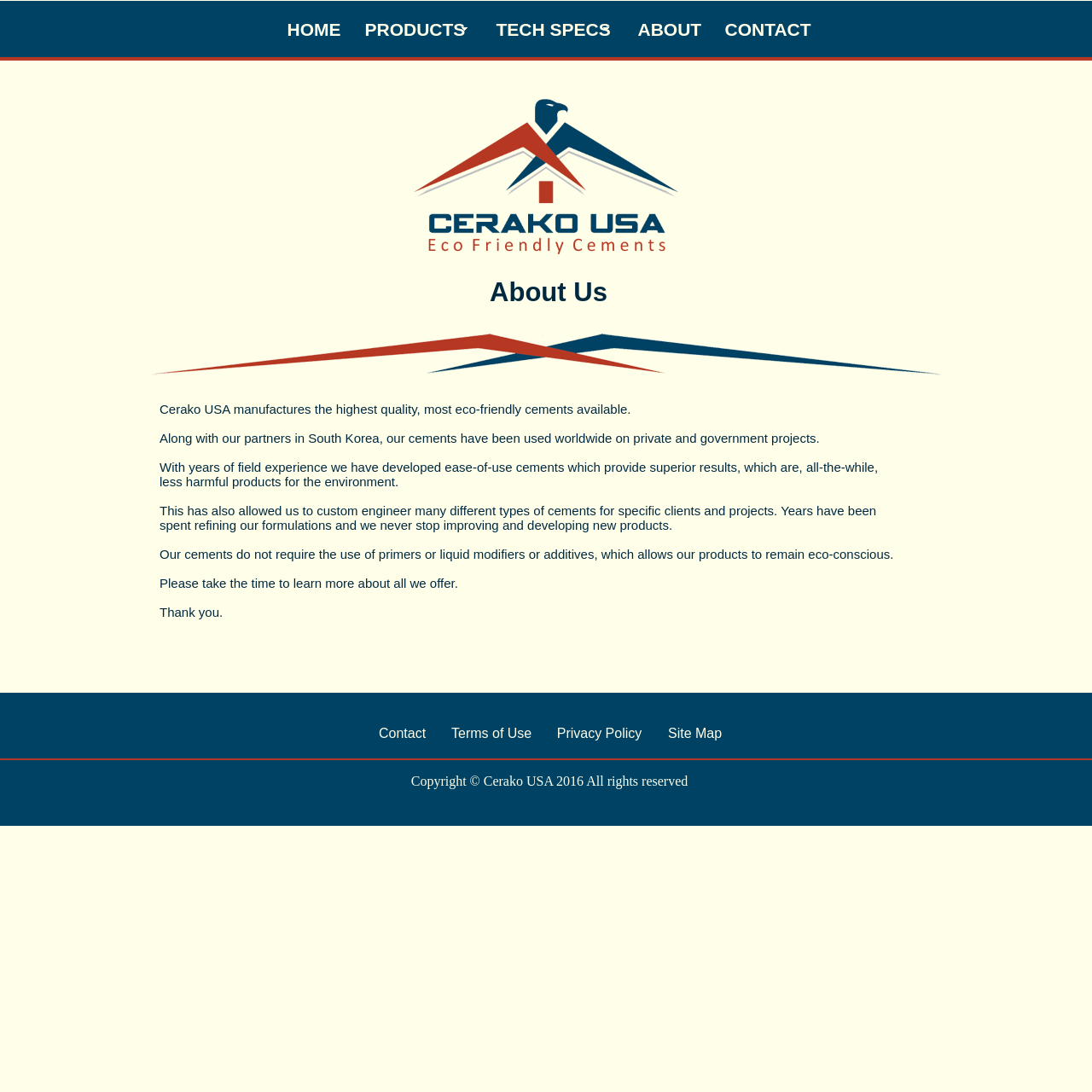Give a detailed account of the webpage.

The webpage is about Cerako USA, a company that manufactures eco-friendly cements. At the top, there is a logo image with the company name and a link to the homepage. Below the logo, there is a navigation menu with five items: "HOME", "Our Products", "Technical Information and MSDS's", "About Cerako USA", and "Contact Us". 

On the left side of the page, there is a section that describes the company's products and mission. The text explains that Cerako USA produces high-quality, eco-friendly cements that have been used worldwide on various projects. It also highlights the company's focus on ease-of-use products that provide superior results while being less harmful to the environment. Additionally, the text mentions that the company custom engineers cements for specific clients and projects and continuously improves and develops new products.

On the bottom left, there is a call-to-action sentence encouraging visitors to learn more about the company's offerings. Below that, there is a thank-you note. 

On the right side, there is another navigation menu with six items: "Contact", "Terms of Use", "Our Privacy Policy", "Site Map", and a copyright notice at the very bottom.